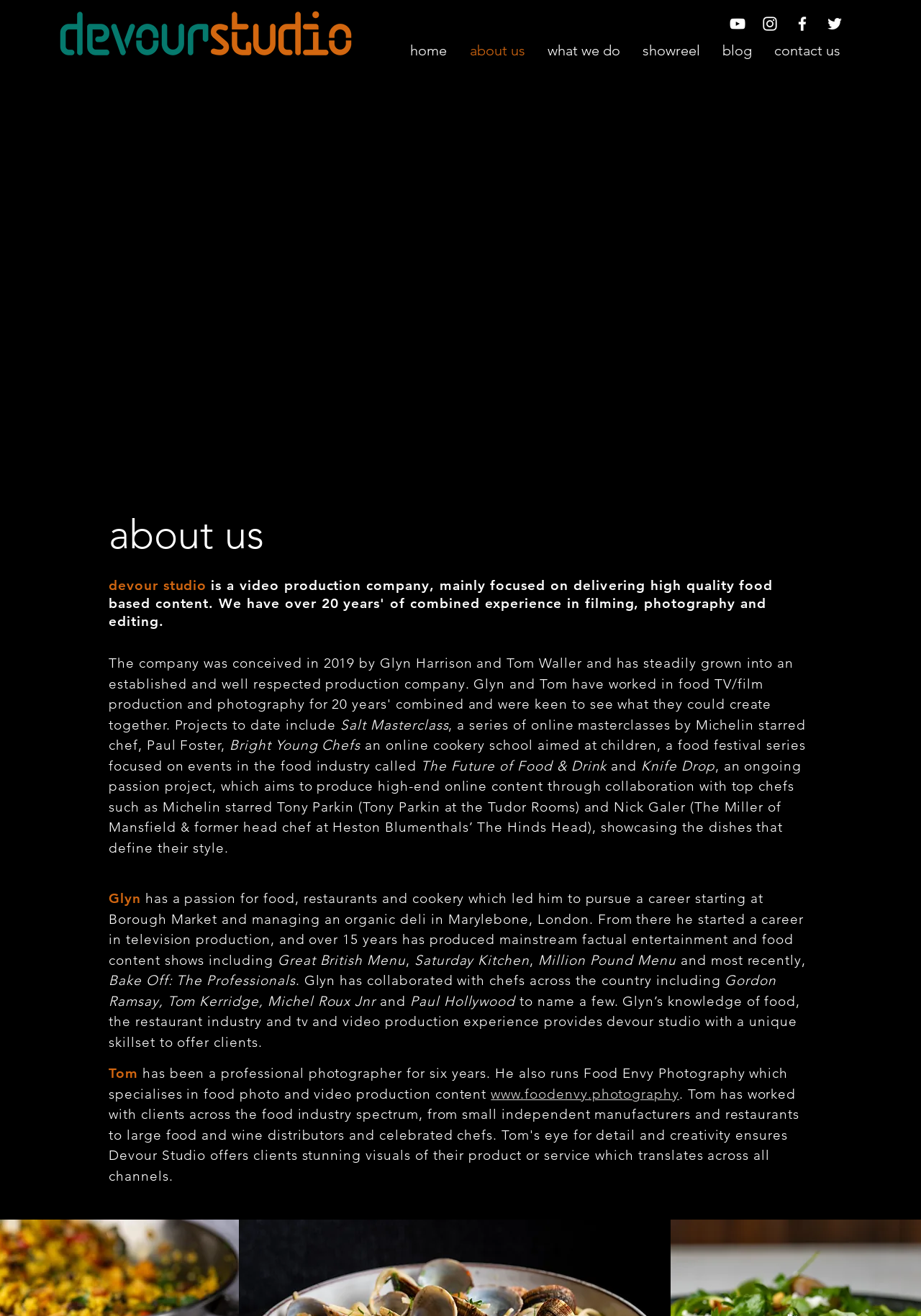Determine the bounding box coordinates of the section to be clicked to follow the instruction: "Visit the 'About us' page". The coordinates should be given as four float numbers between 0 and 1, formatted as [left, top, right, bottom].

[0.497, 0.017, 0.582, 0.06]